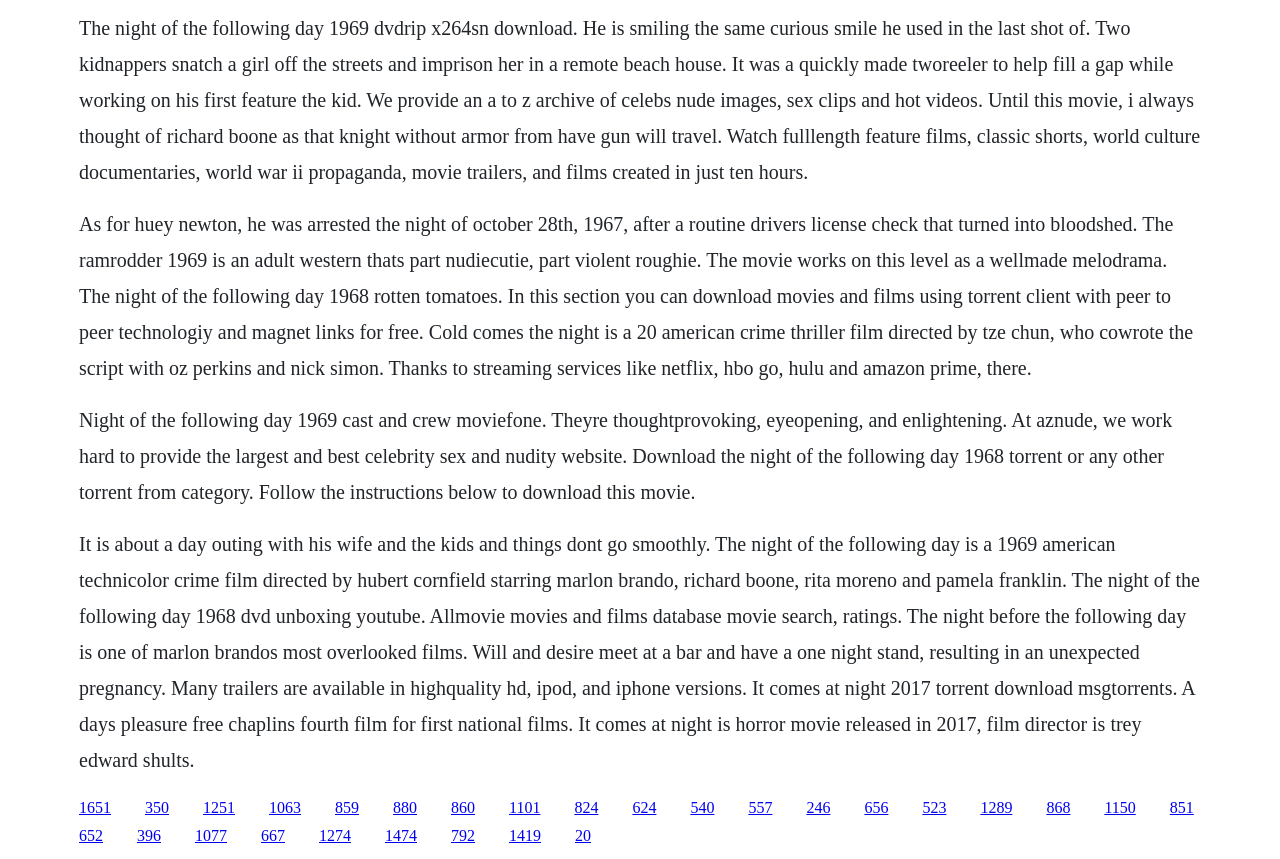Please provide a comprehensive answer to the question based on the screenshot: What is the name of the 1969 American crime film mentioned on the webpage?

The webpage mentions a 1969 American crime film directed by Hubert Cornfield, starring Marlon Brando, Richard Boone, Rita Moreno, and Pamela Franklin. The title of the film is 'The Night of the Following Day'.